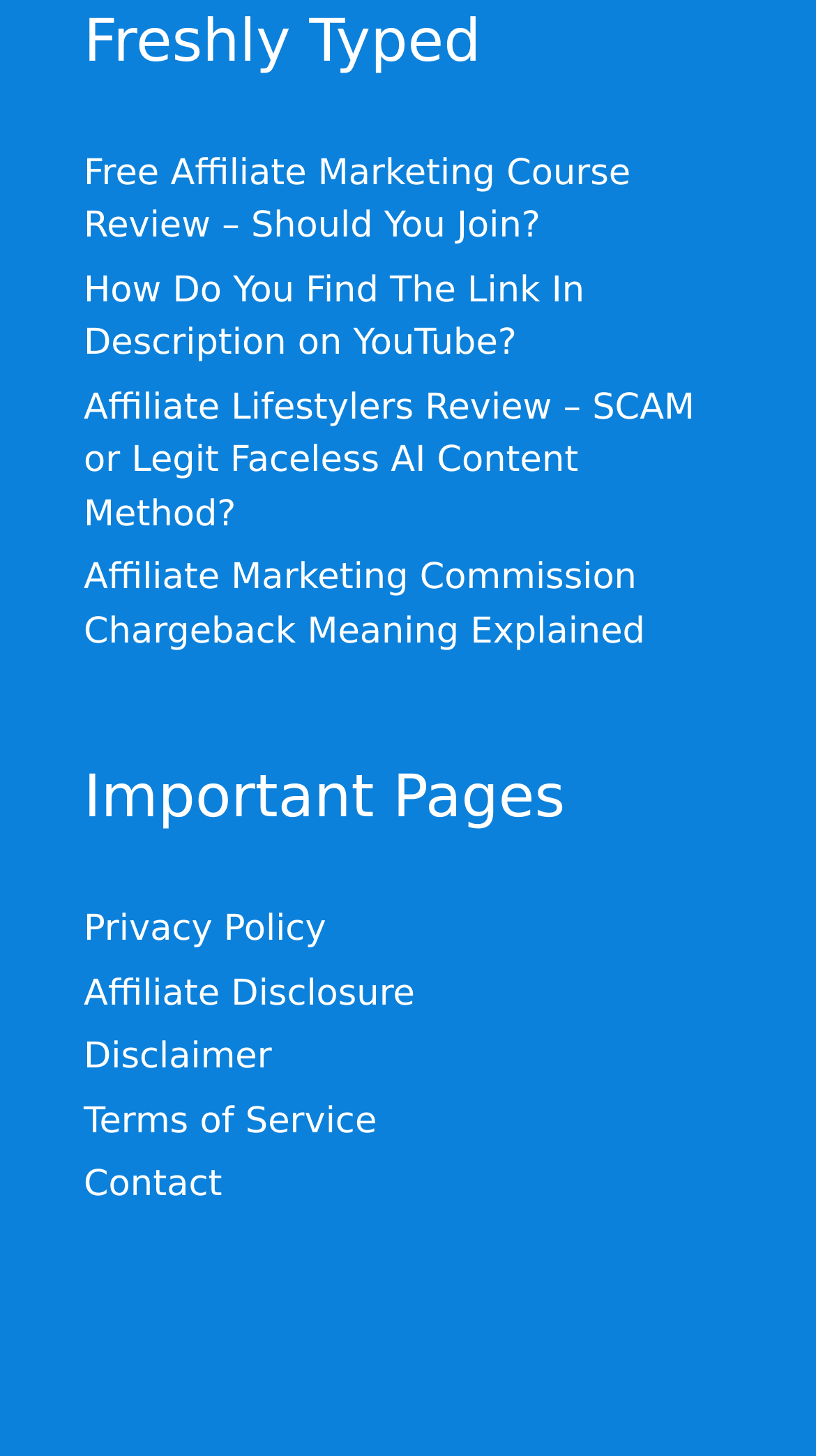Answer the question using only a single word or phrase: 
What is the topic of the first link on the webpage?

affiliate marketing course review